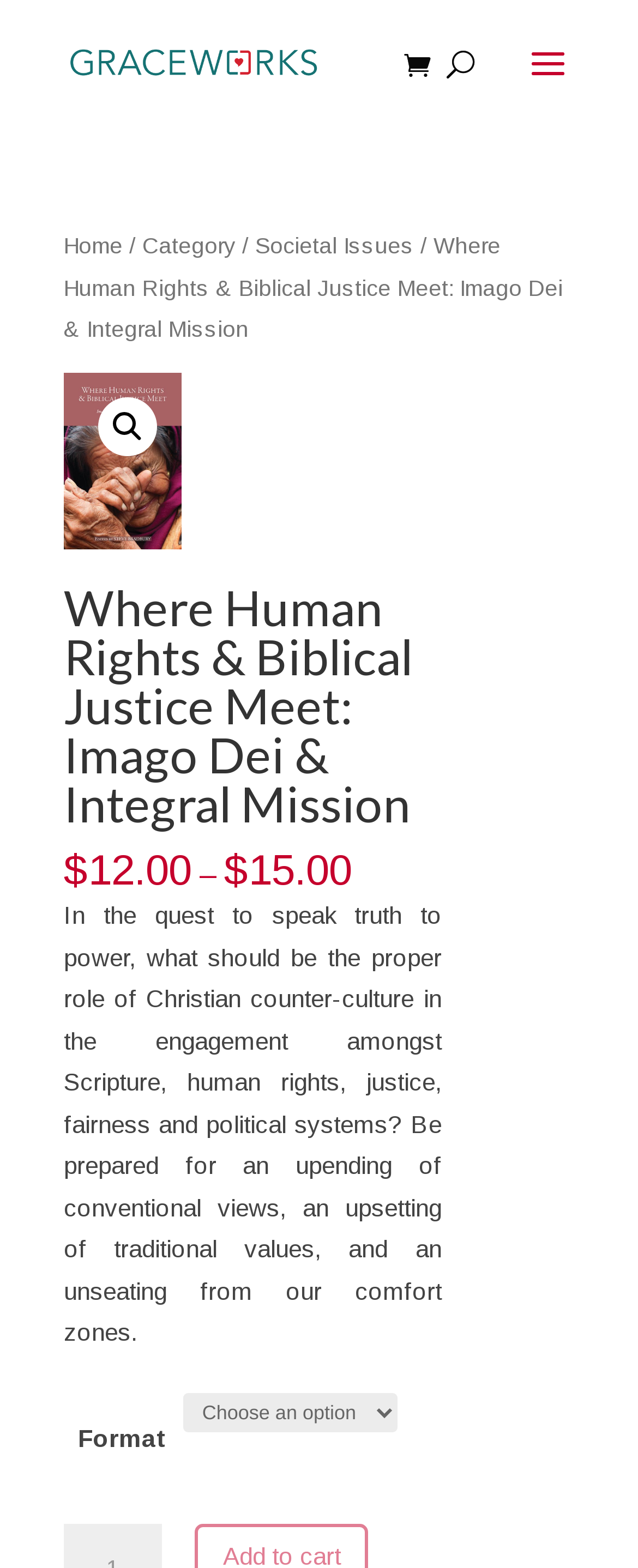Generate the text content of the main heading of the webpage.

Where Human Rights & Biblical Justice Meet: Imago Dei & Integral Mission